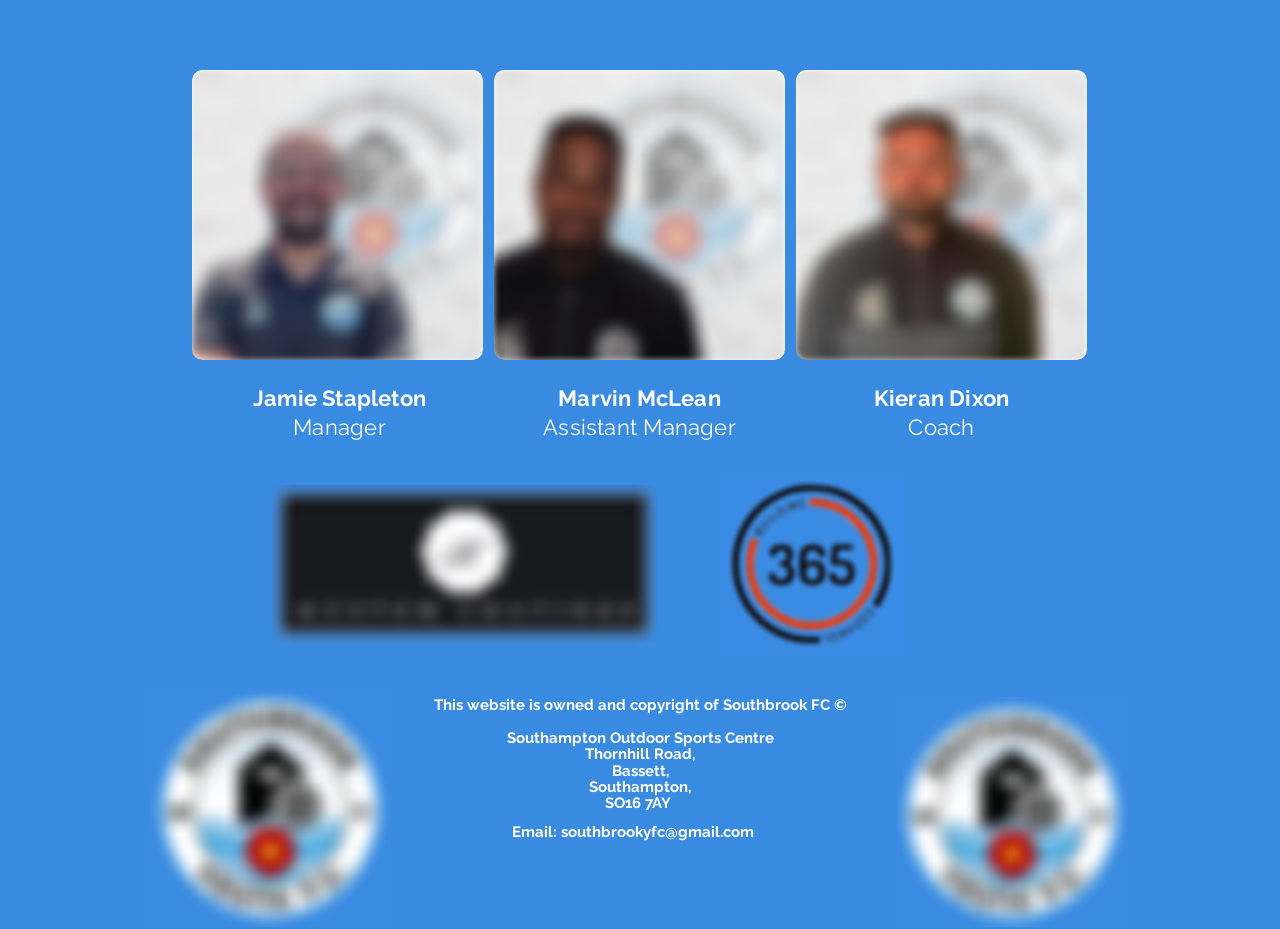What is the email address of Southbrook FC?
Answer the question with a single word or phrase by looking at the picture.

southbrookyfc@gmail.com